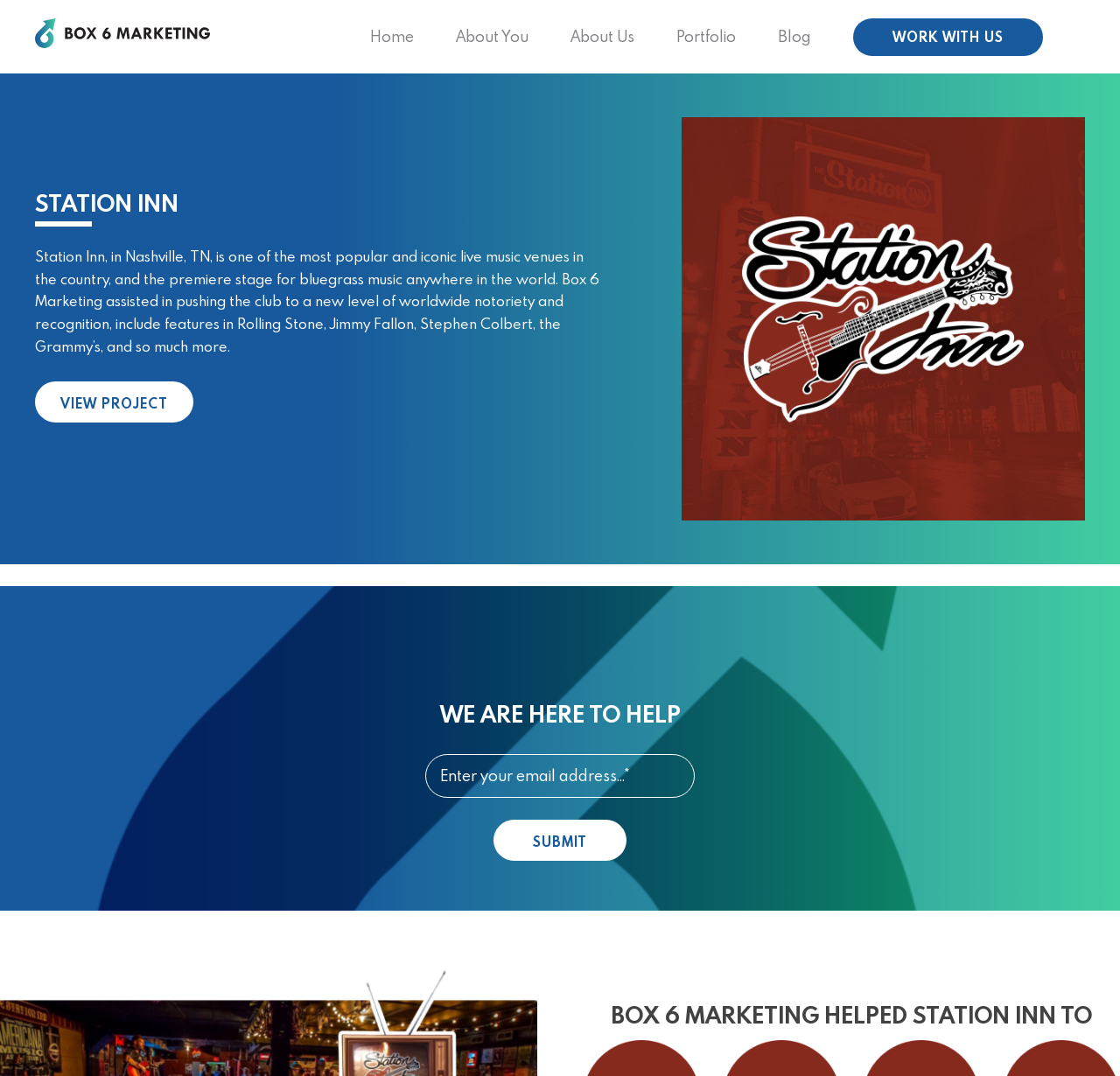Could you please study the image and provide a detailed answer to the question:
What is the function of the 'SUBMIT' button?

The function of the 'SUBMIT' button can be inferred from its location below the textbox with the placeholder text 'Enter your email address...', indicating that it is used to submit the email address entered by the user.